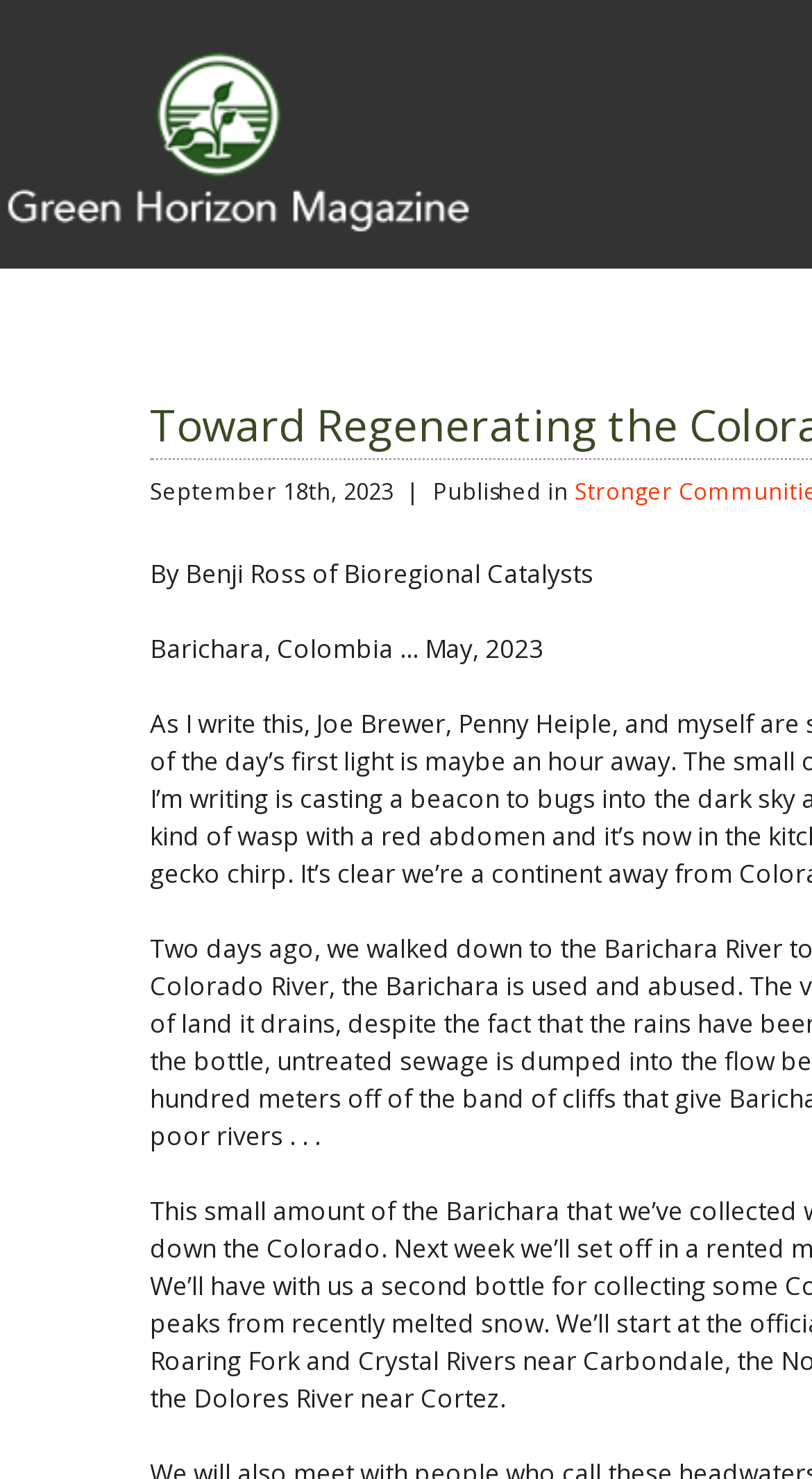What is the topic of the article?
Give a one-word or short-phrase answer derived from the screenshot.

Regenerating the Colorado River Basin